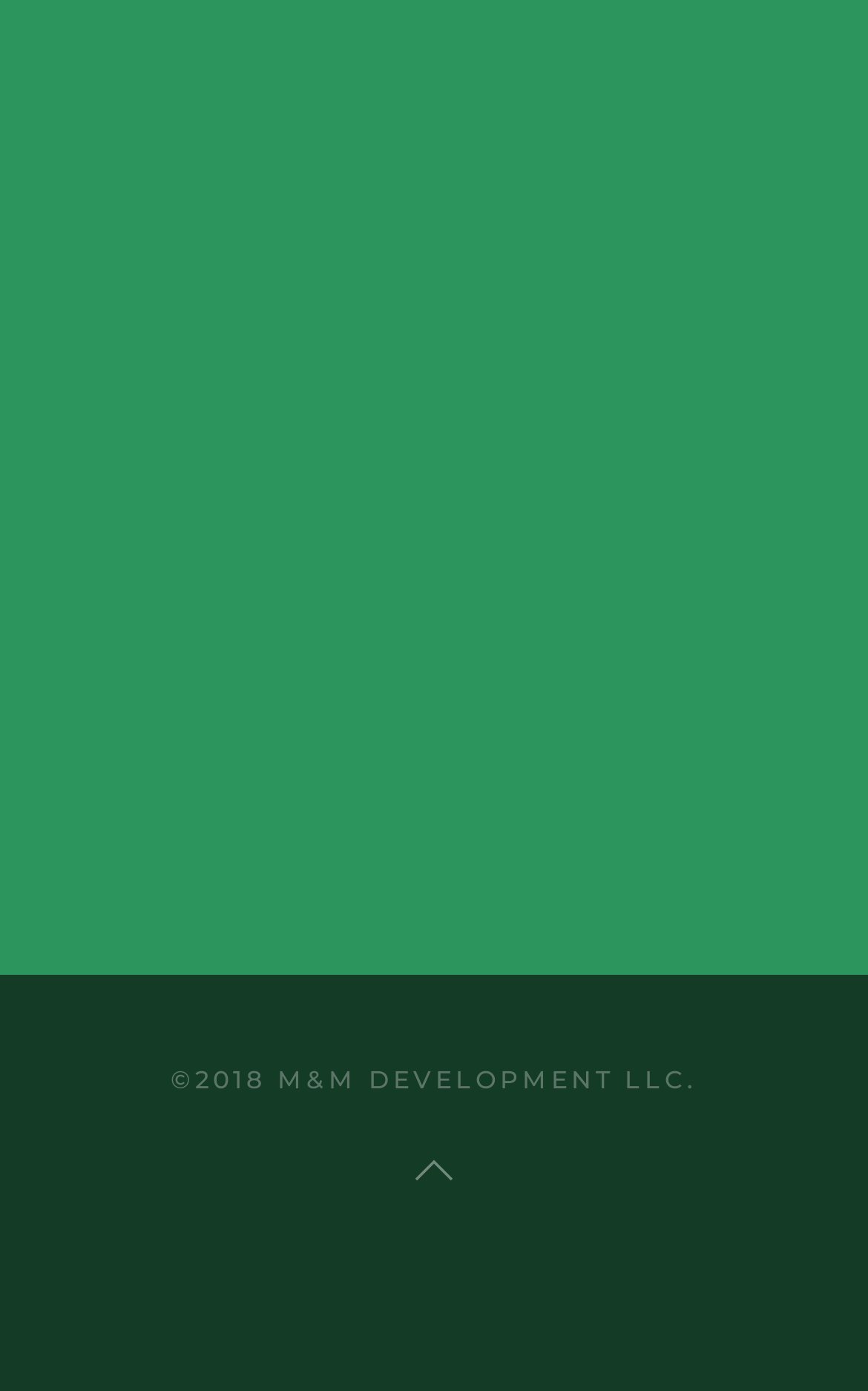Please find the bounding box coordinates (top-left x, top-left y, bottom-right x, bottom-right y) in the screenshot for the UI element described as follows: Washington Independent Review of Books

None